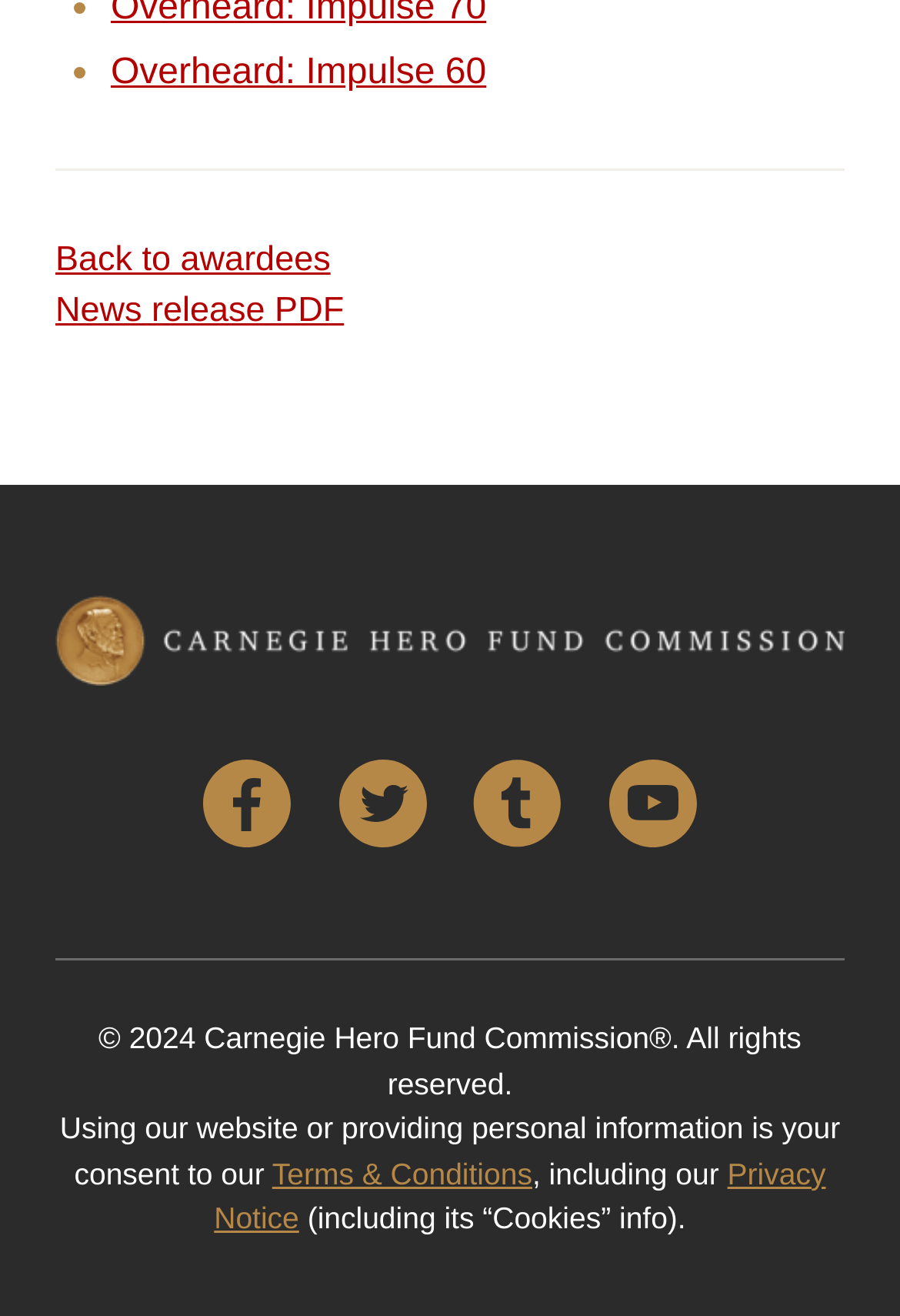Given the element description: "Privacy Notice", predict the bounding box coordinates of the UI element it refers to, using four float numbers between 0 and 1, i.e., [left, top, right, bottom].

[0.238, 0.879, 0.918, 0.939]